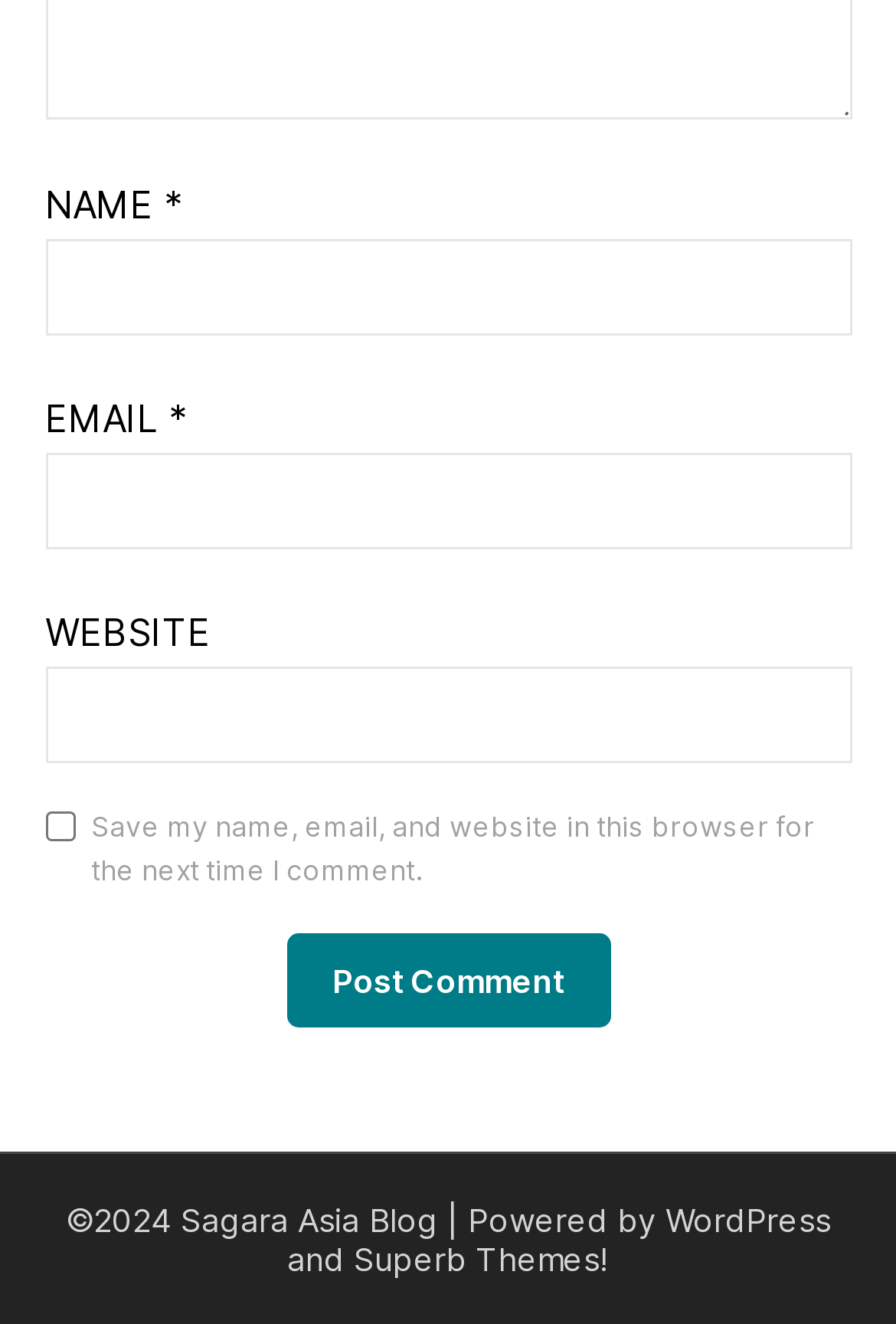From the details in the image, provide a thorough response to the question: What is the function of the button?

The button is located at the bottom of the form and is labeled 'Post Comment'. This implies that its function is to submit the user's comment after filling out the required fields.